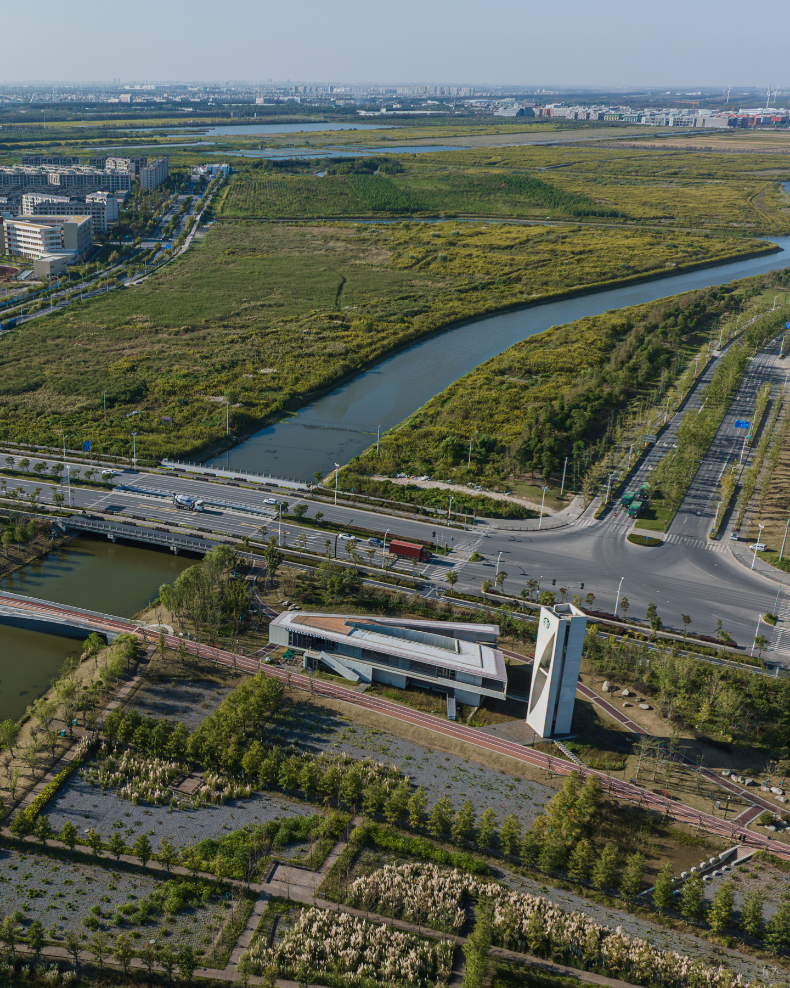What is the purpose of the angular structure in the center?
Refer to the image and provide a one-word or short phrase answer.

Public purpose